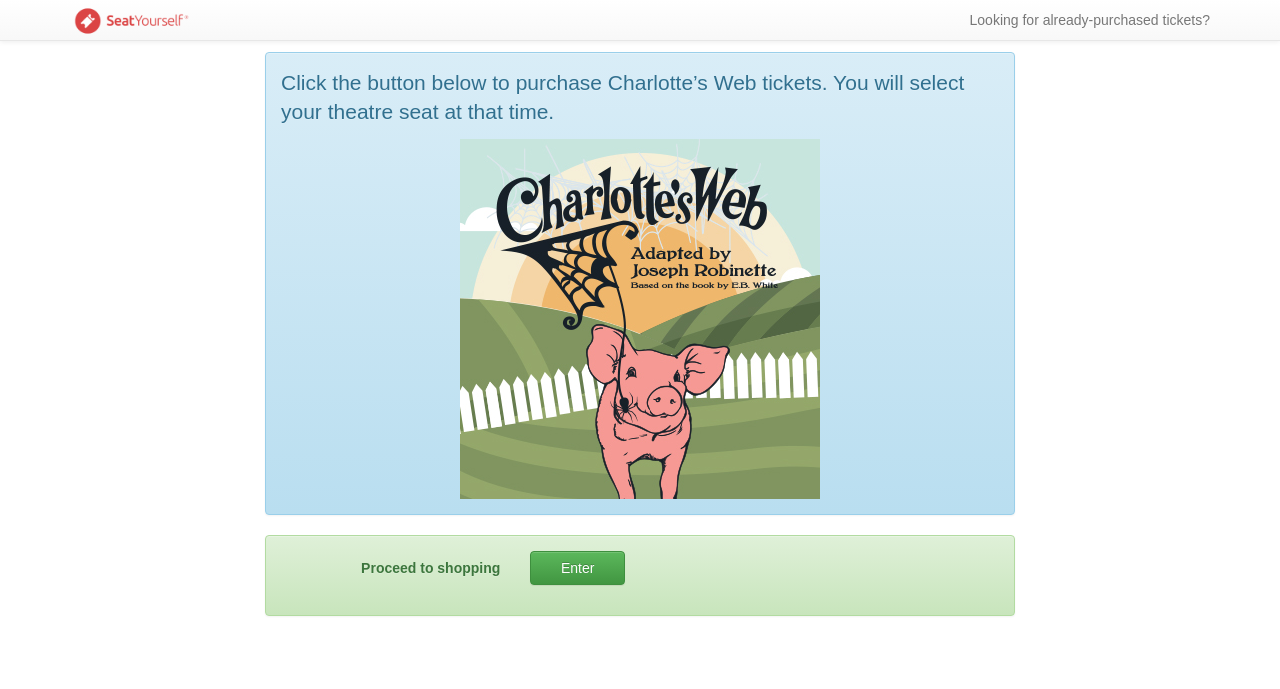Predict the bounding box of the UI element based on this description: "value="Enter"".

[0.414, 0.799, 0.488, 0.849]